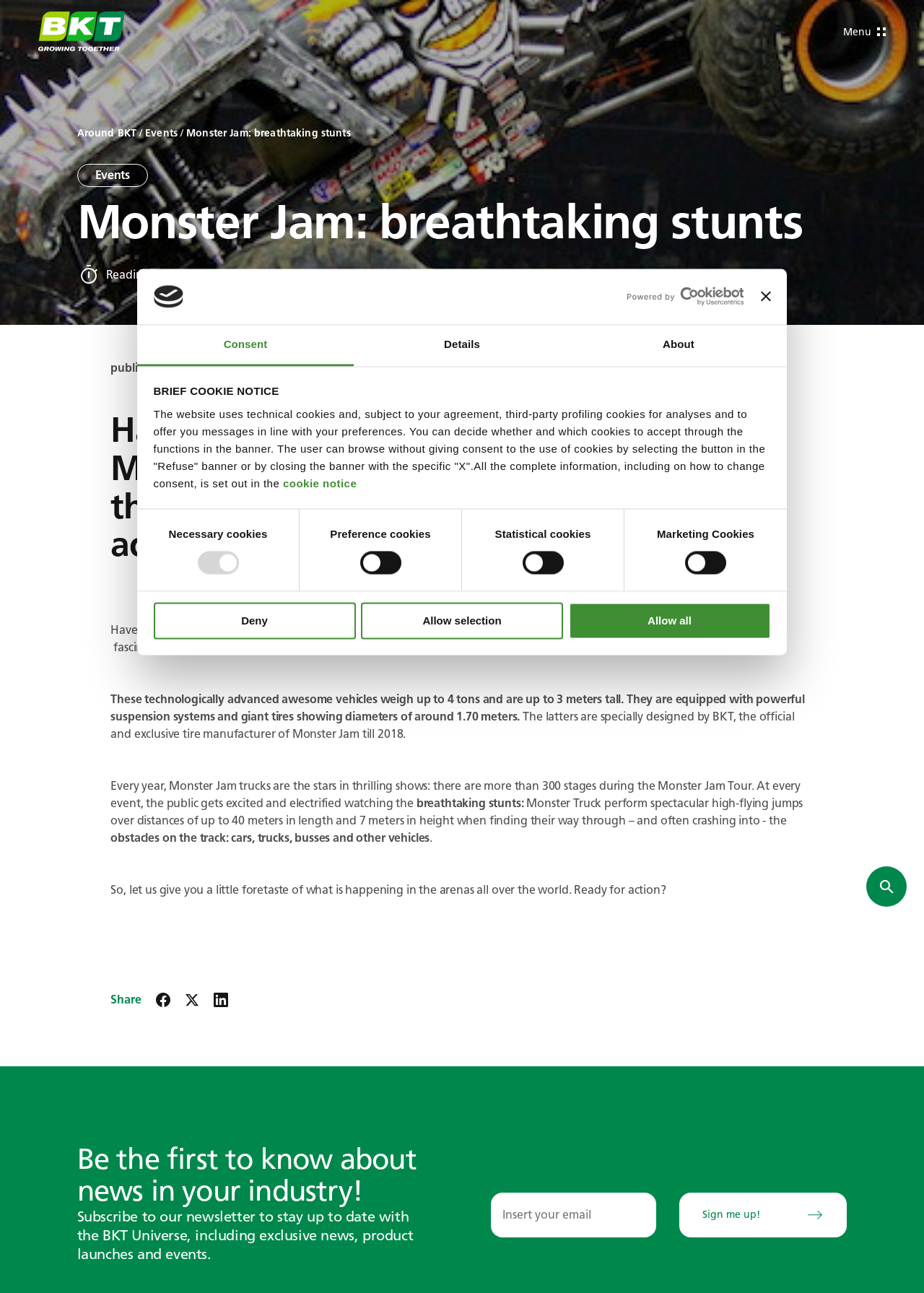Please identify the bounding box coordinates of the clickable region that I should interact with to perform the following instruction: "Click the 'Monster Jam: breathtaking stunts' link". The coordinates should be expressed as four float numbers between 0 and 1, i.e., [left, top, right, bottom].

[0.202, 0.097, 0.379, 0.109]